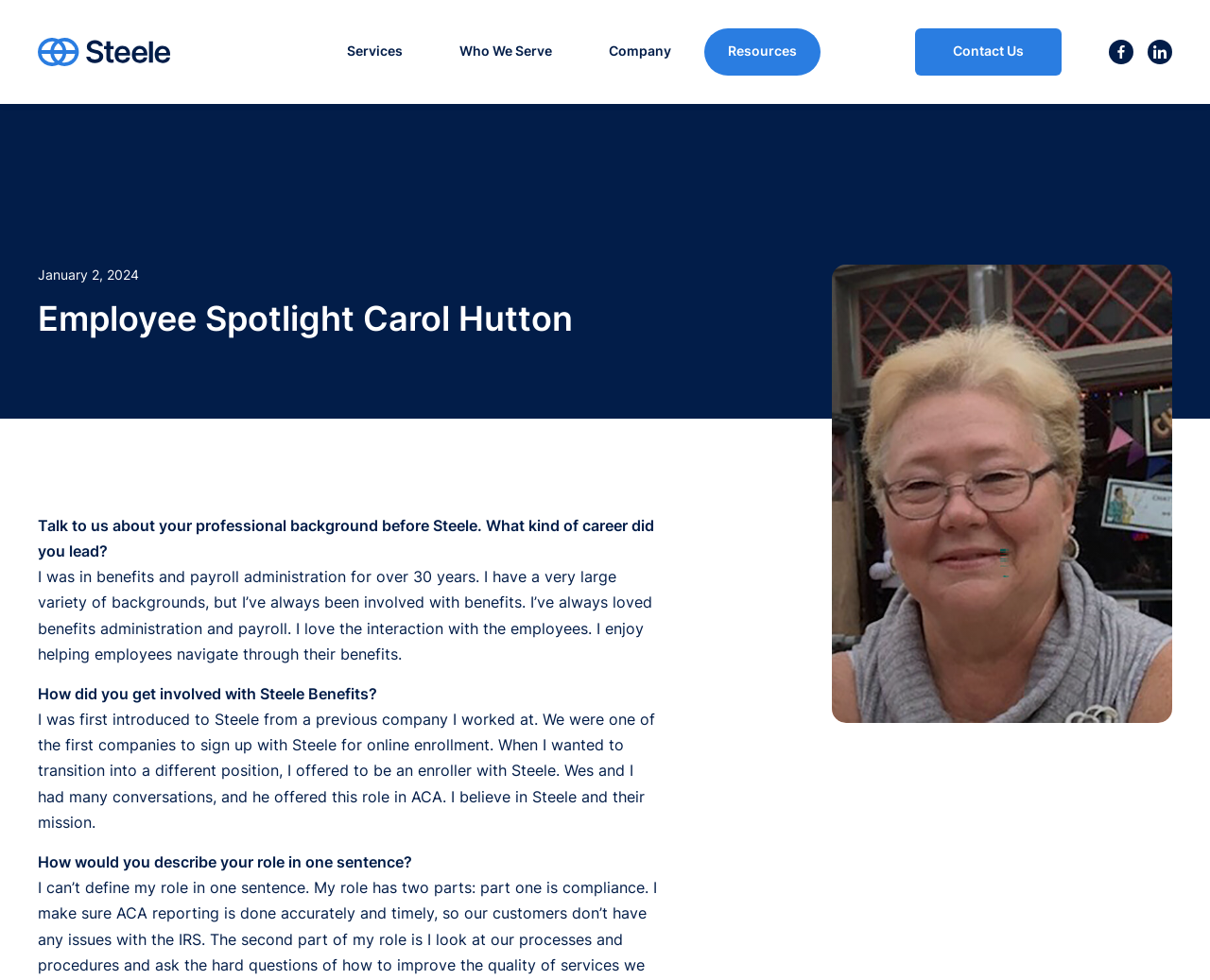Using the information in the image, give a comprehensive answer to the question: 
How long did Carol Hutton work in benefits and payroll administration?

The text 'I was in benefits and payroll administration for over 30 years.' explicitly states that Carol Hutton worked in benefits and payroll administration for more than 30 years.